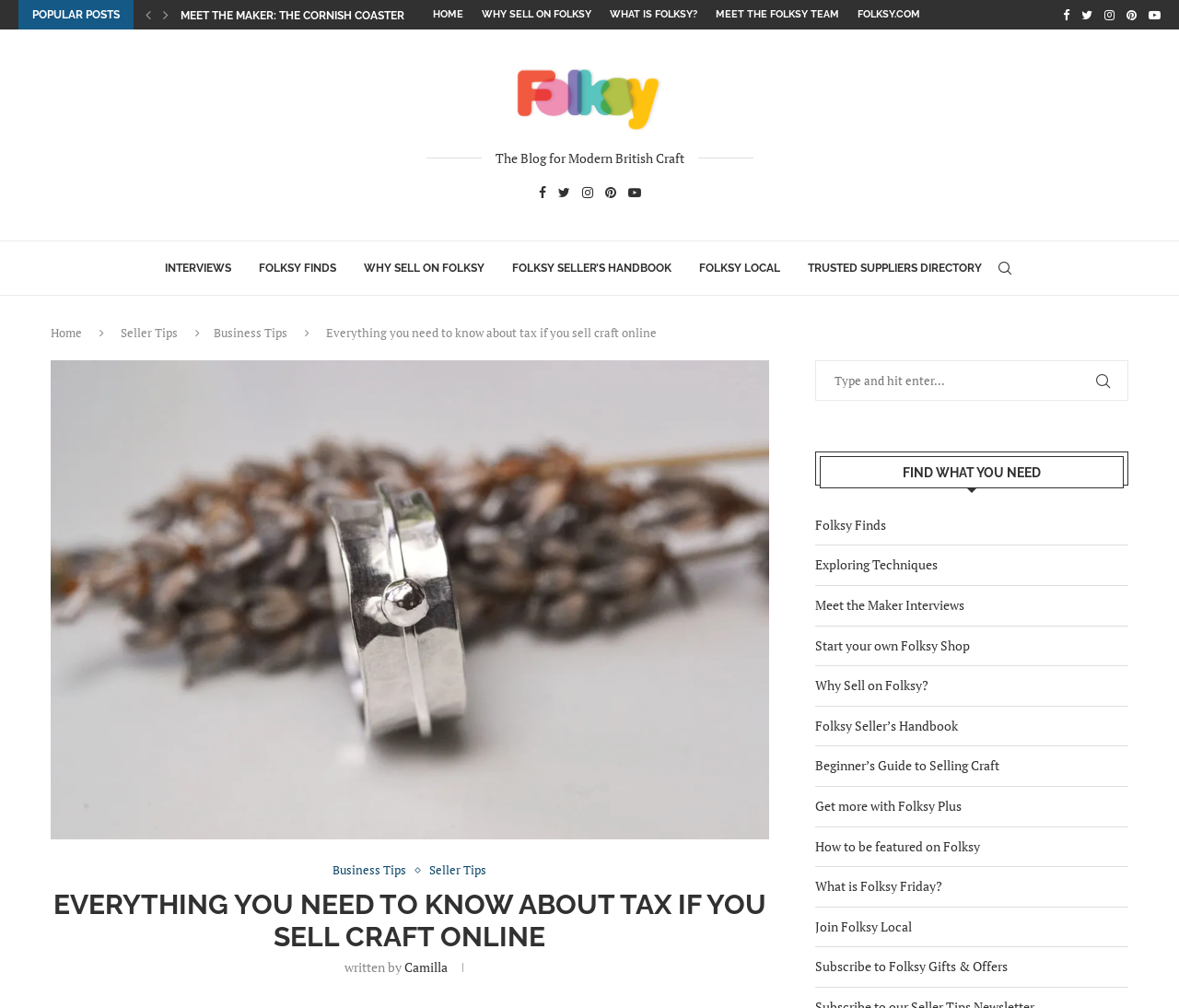Please find the bounding box coordinates for the clickable element needed to perform this instruction: "Click on the 'Home' link".

[0.367, 0.0, 0.393, 0.029]